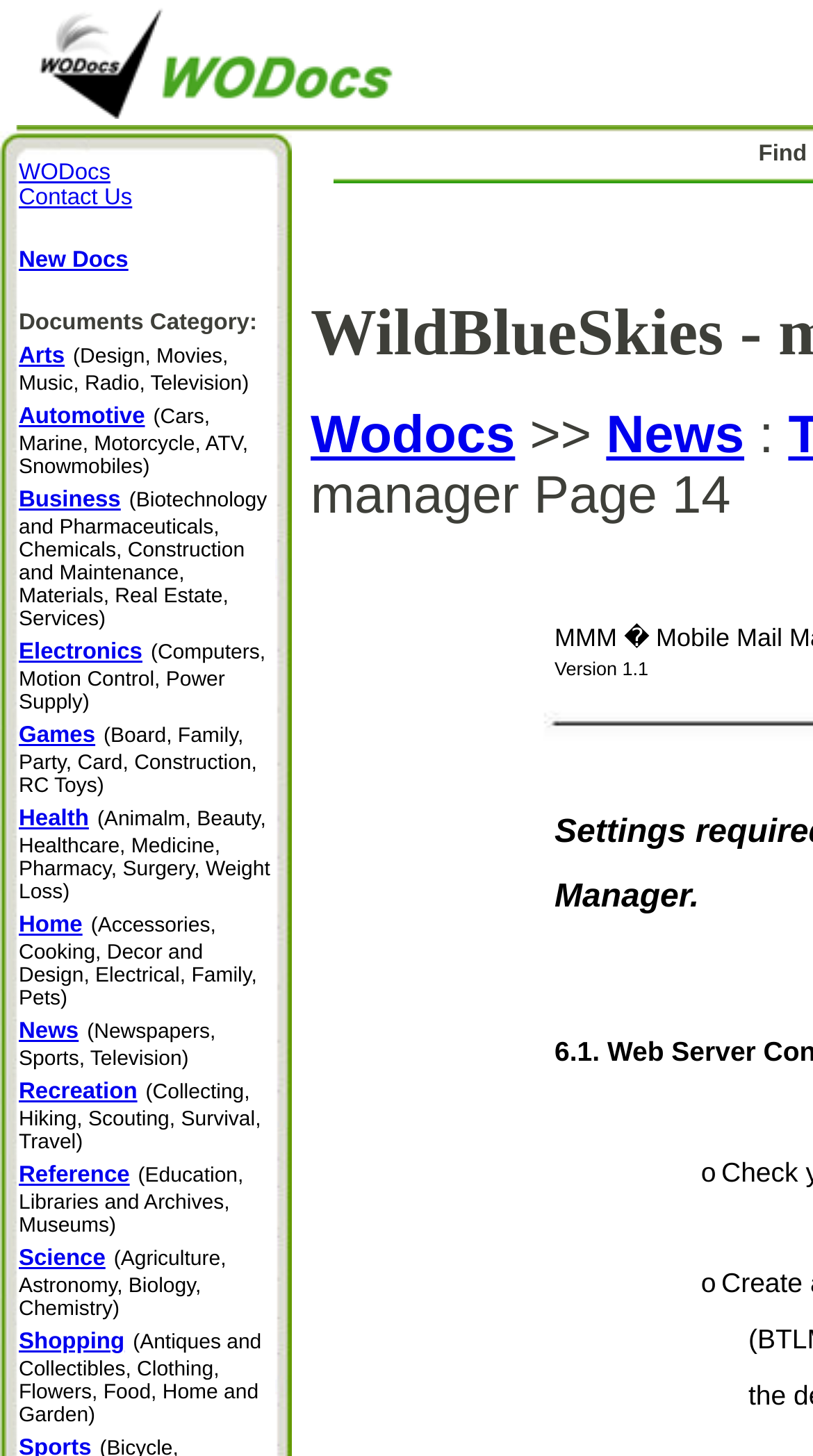Find the bounding box coordinates of the area that needs to be clicked in order to achieve the following instruction: "Browse Arts documents". The coordinates should be specified as four float numbers between 0 and 1, i.e., [left, top, right, bottom].

[0.023, 0.236, 0.08, 0.253]